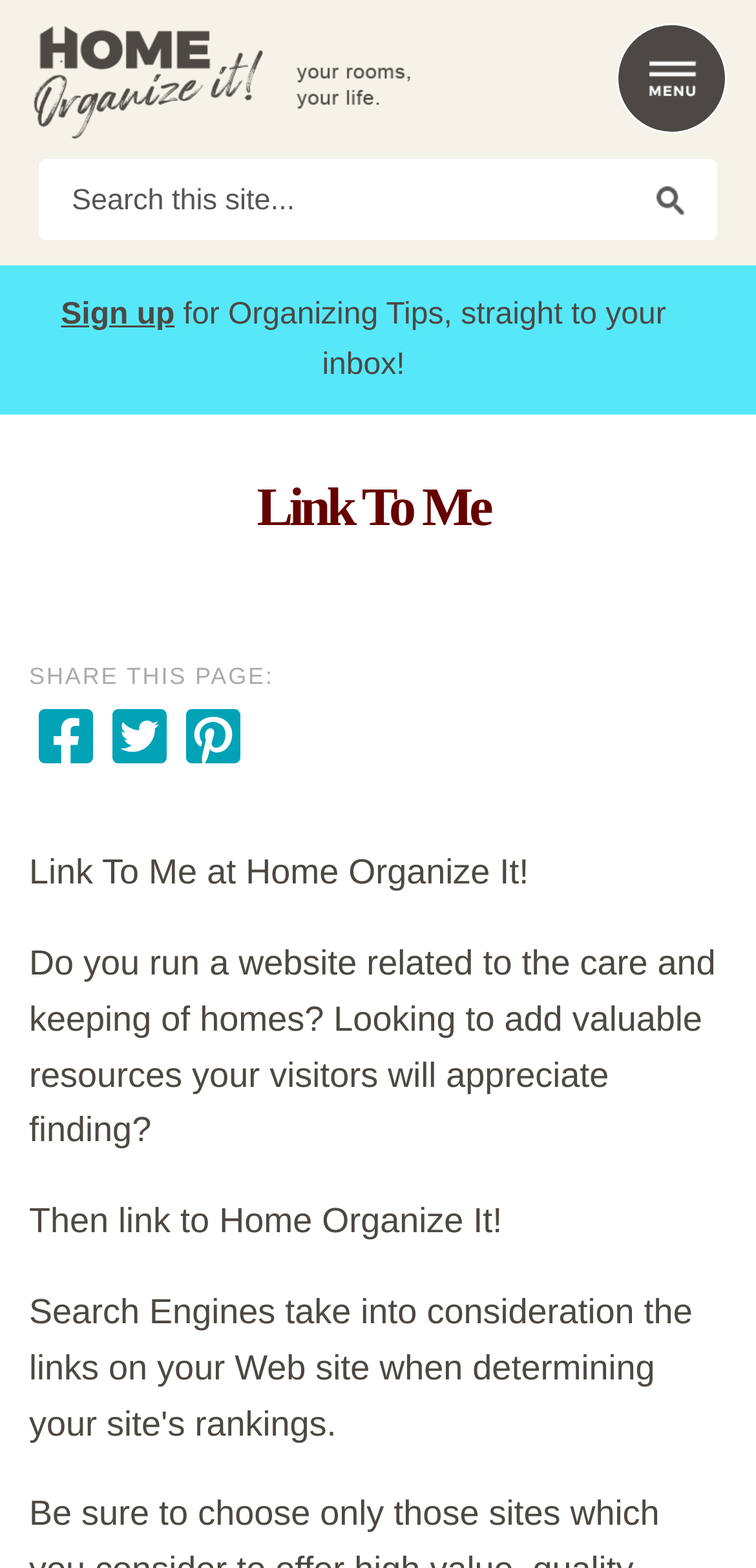Using the format (top-left x, top-left y, bottom-right x, bottom-right y), and given the element description, identify the bounding box coordinates within the screenshot: Sign up

[0.081, 0.19, 0.231, 0.211]